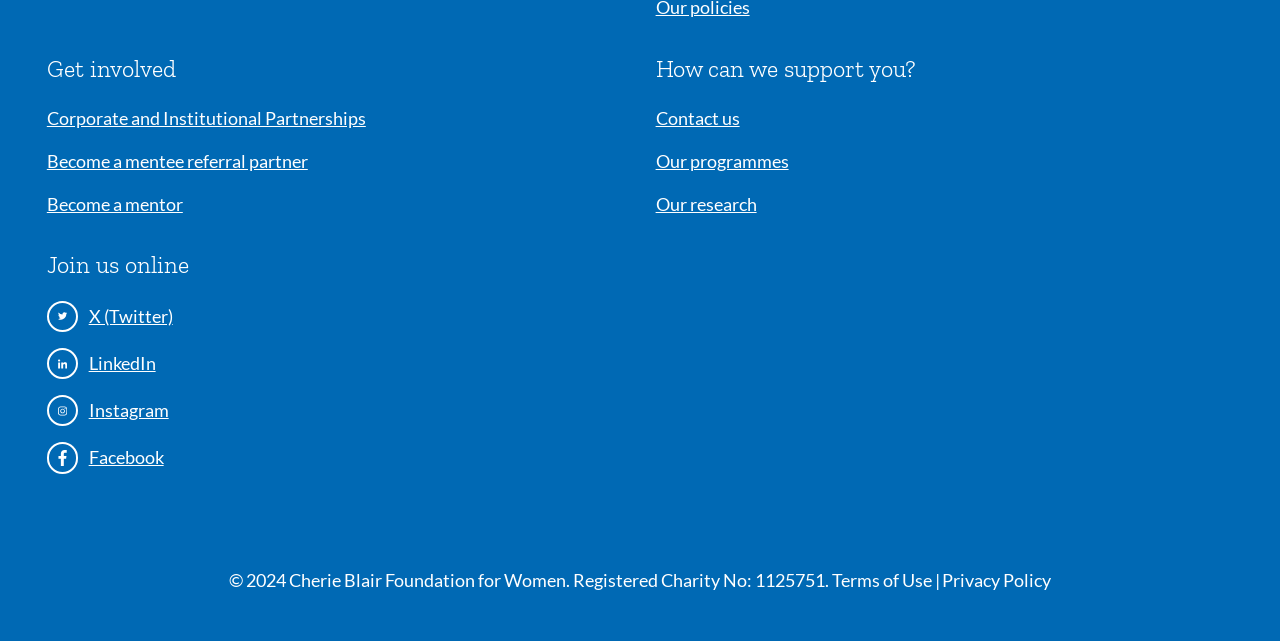How can one contact the charity?
Using the image, elaborate on the answer with as much detail as possible.

The webpage provides a 'Contact us' link, which is likely to lead to a contact form or email address where one can reach out to the charity for inquiries or support.